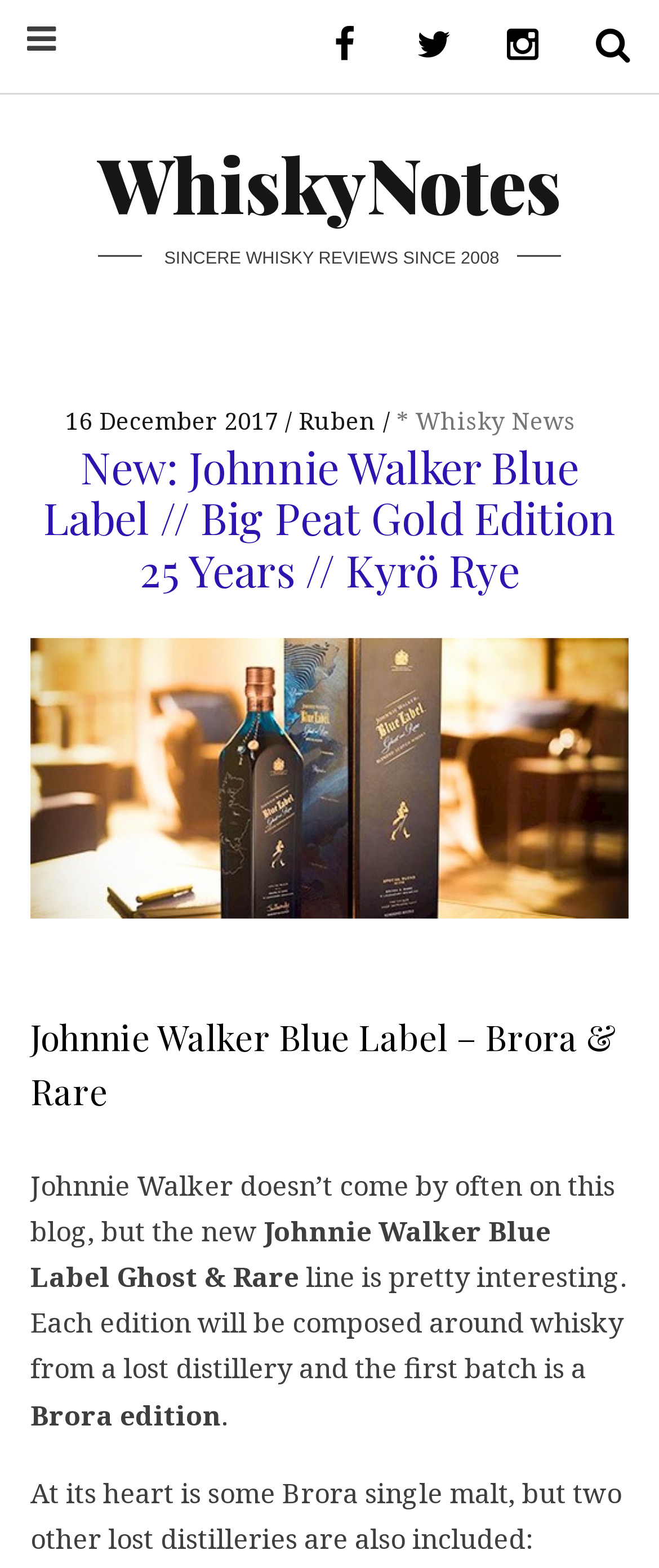Give a comprehensive overview of the webpage, including key elements.

The webpage is a whisky review blog, specifically the WhiskyNotes blog, as indicated by the prominent heading at the top left of the page. Below the heading is a static text "SINCERE WHISKY REVIEWS SINCE 2008" which suggests the blog's focus and establishment year.

On the top right, there are four social media links, represented by icons, aligned horizontally. 

The main content of the page is a whisky news article, titled "New: Johnnie Walker Blue Label // Big Peat Gold Edition 25 Years // Kyrö Rye". The article is dated "16 December 2017" and written by "Ruben". The article has a heading "Whisky News" which is a link.

The article features an image of "Johnnie Walker Blue Label - Brora & Rare" which takes up a significant portion of the page. Below the image, there are several paragraphs of text discussing the Johnnie Walker Blue Label, including its composition and the first batch being a Brora edition.

There are three headings in the article, with the main title "New: Johnnie Walker Blue Label // Big Peat Gold Edition 25 Years // Kyrö Rye" at the top, followed by "Johnnie Walker Blue Label – Brora & Rare" above the image, and then the main content of the article.